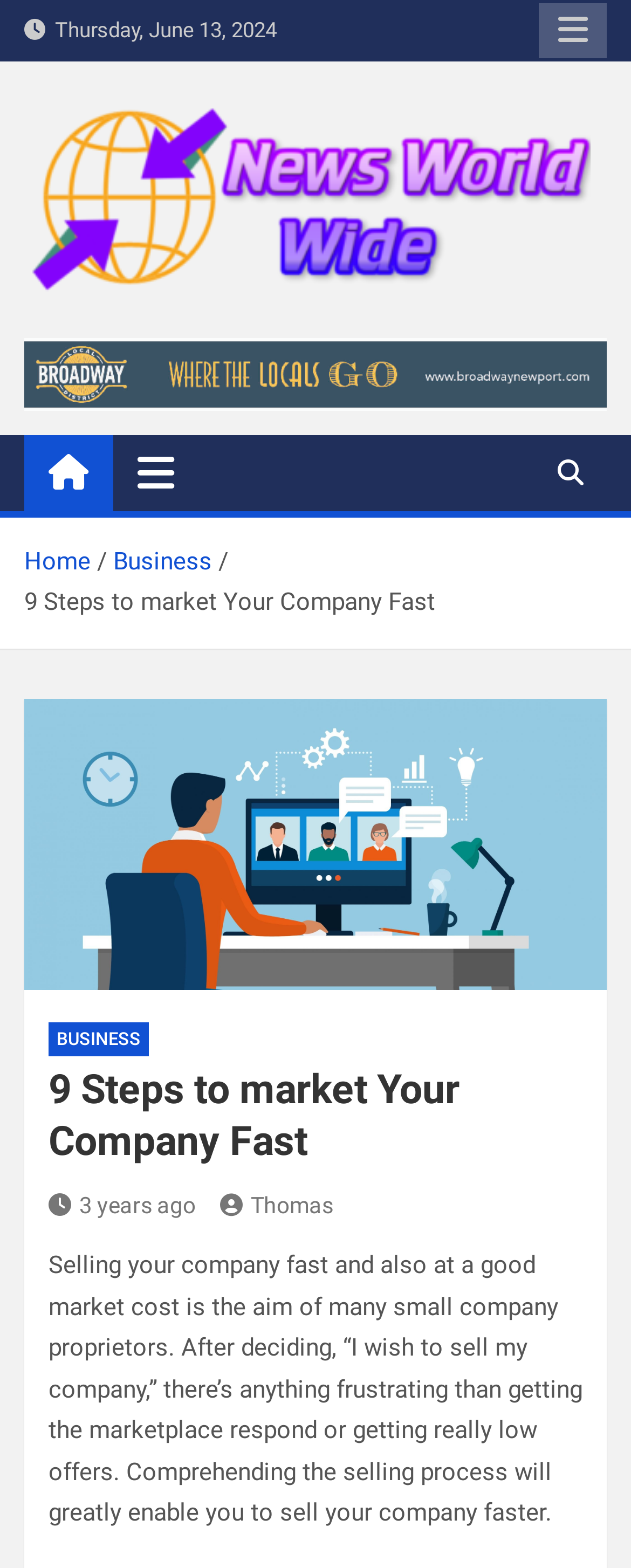Identify the coordinates of the bounding box for the element that must be clicked to accomplish the instruction: "View the BUSINESS category".

[0.077, 0.652, 0.236, 0.673]